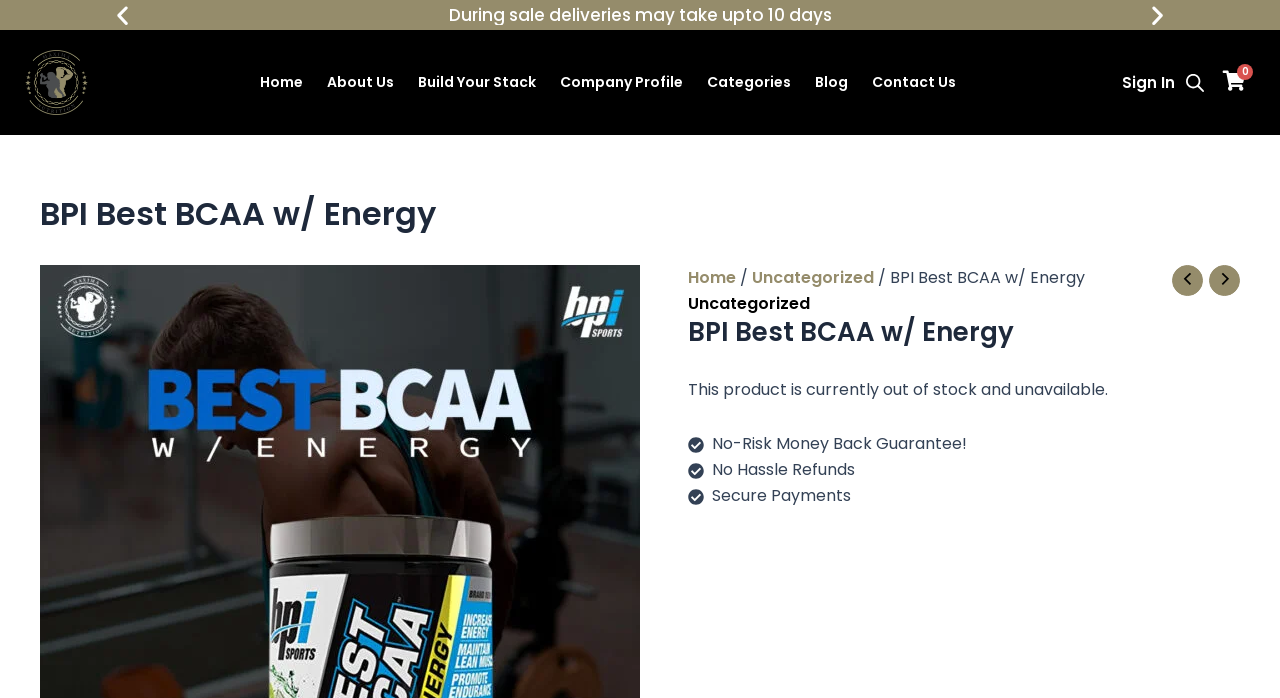Please specify the bounding box coordinates of the clickable region necessary for completing the following instruction: "Go to 'Home' page". The coordinates must consist of four float numbers between 0 and 1, i.e., [left, top, right, bottom].

[0.194, 0.081, 0.246, 0.155]